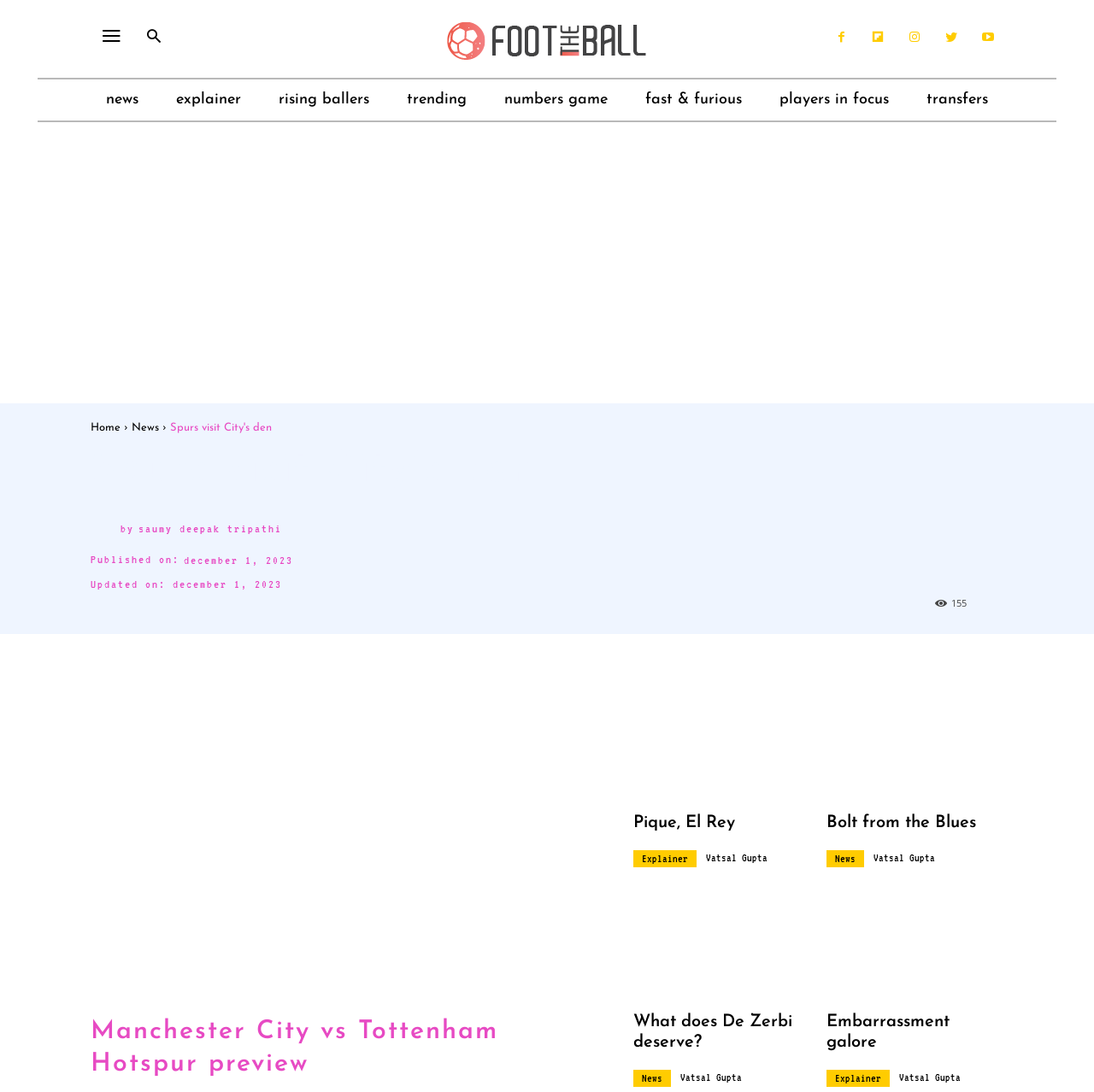What is the number of shares for this article?
From the image, provide a succinct answer in one word or a short phrase.

155